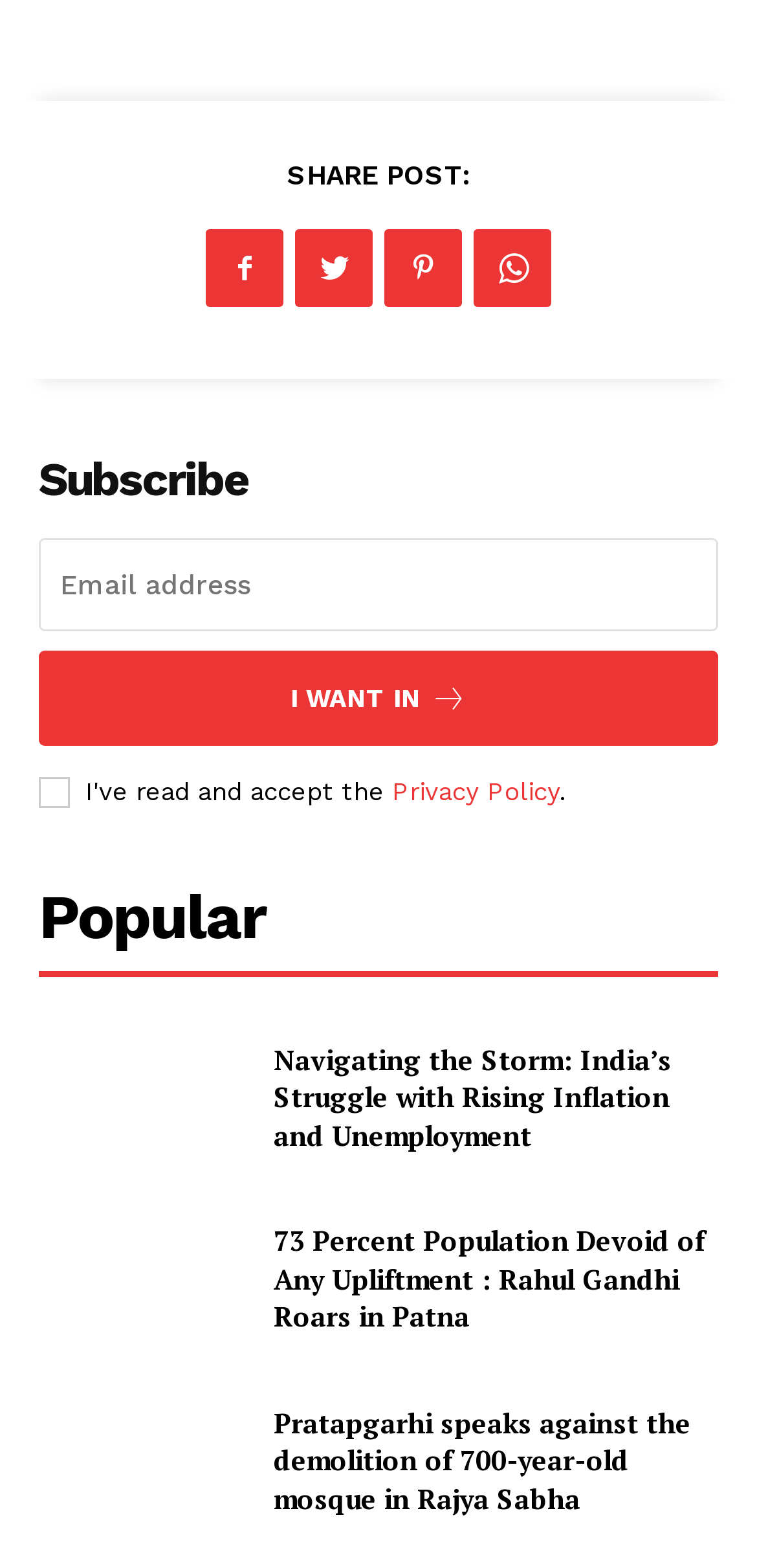What is the purpose of the 'I WANT IN' button?
Based on the screenshot, provide your answer in one word or phrase.

Subscription